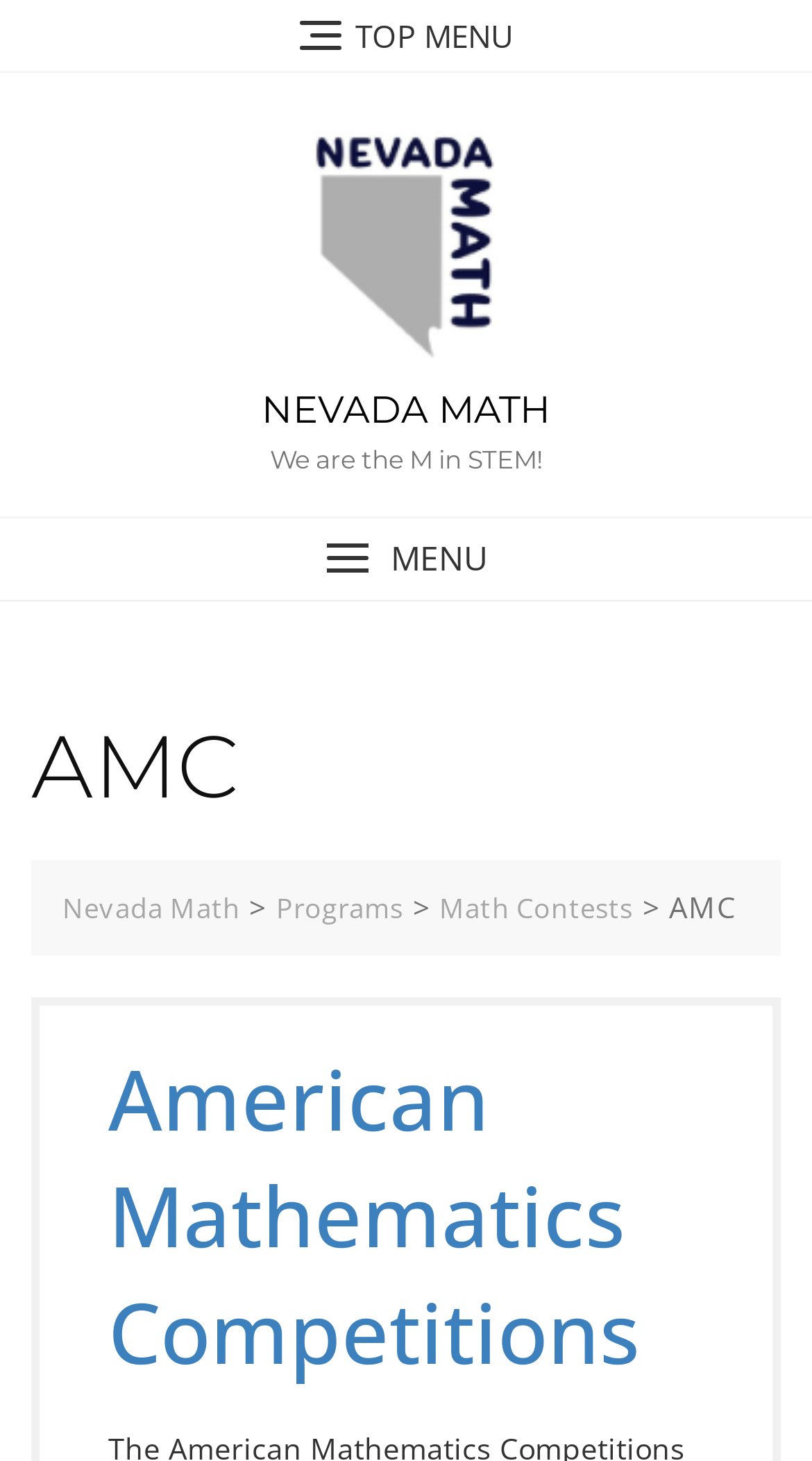Please respond in a single word or phrase: 
What is the name of the organization?

Nevada Math